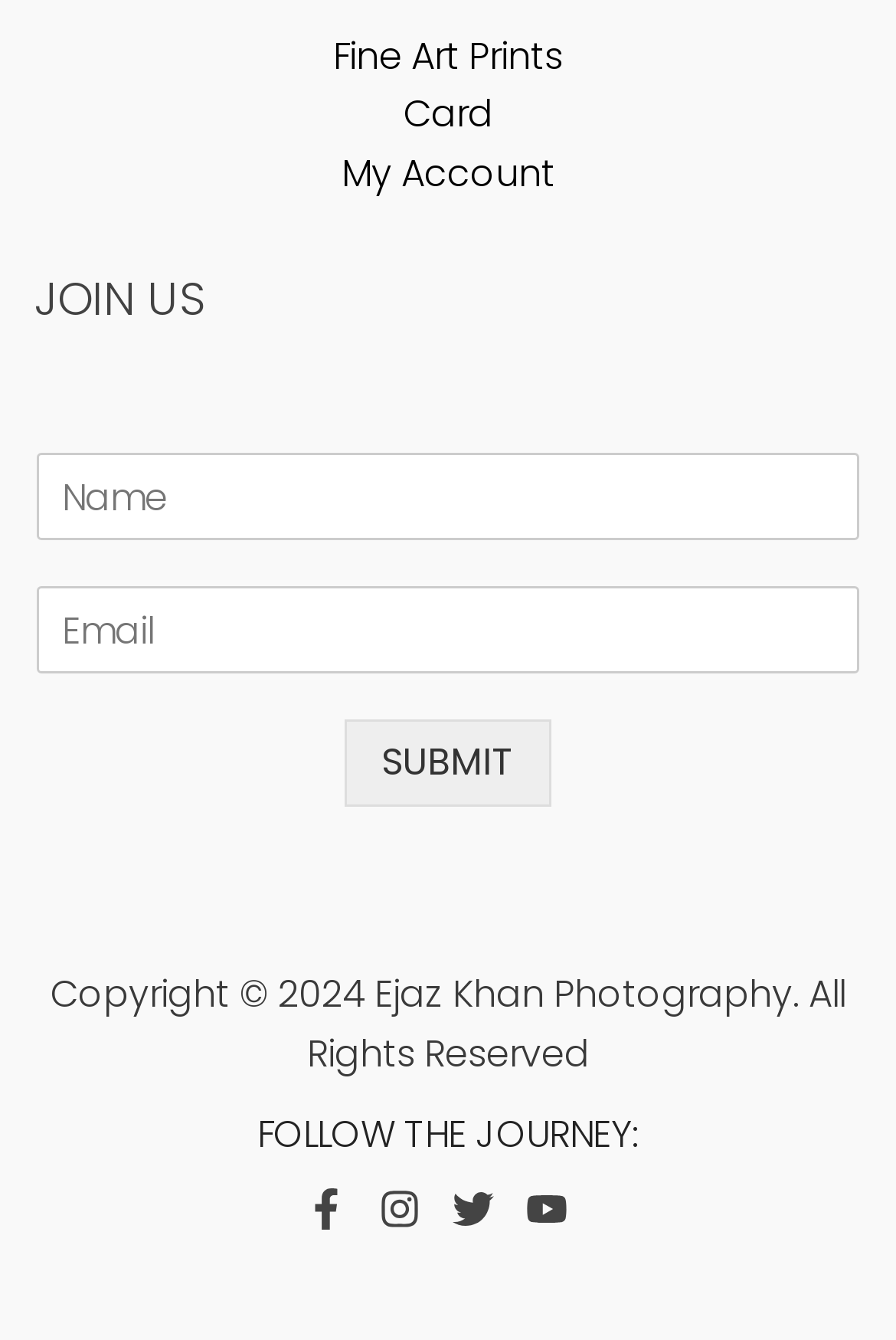Can you provide the bounding box coordinates for the element that should be clicked to implement the instruction: "Go to My Account"?

[0.381, 0.11, 0.619, 0.149]